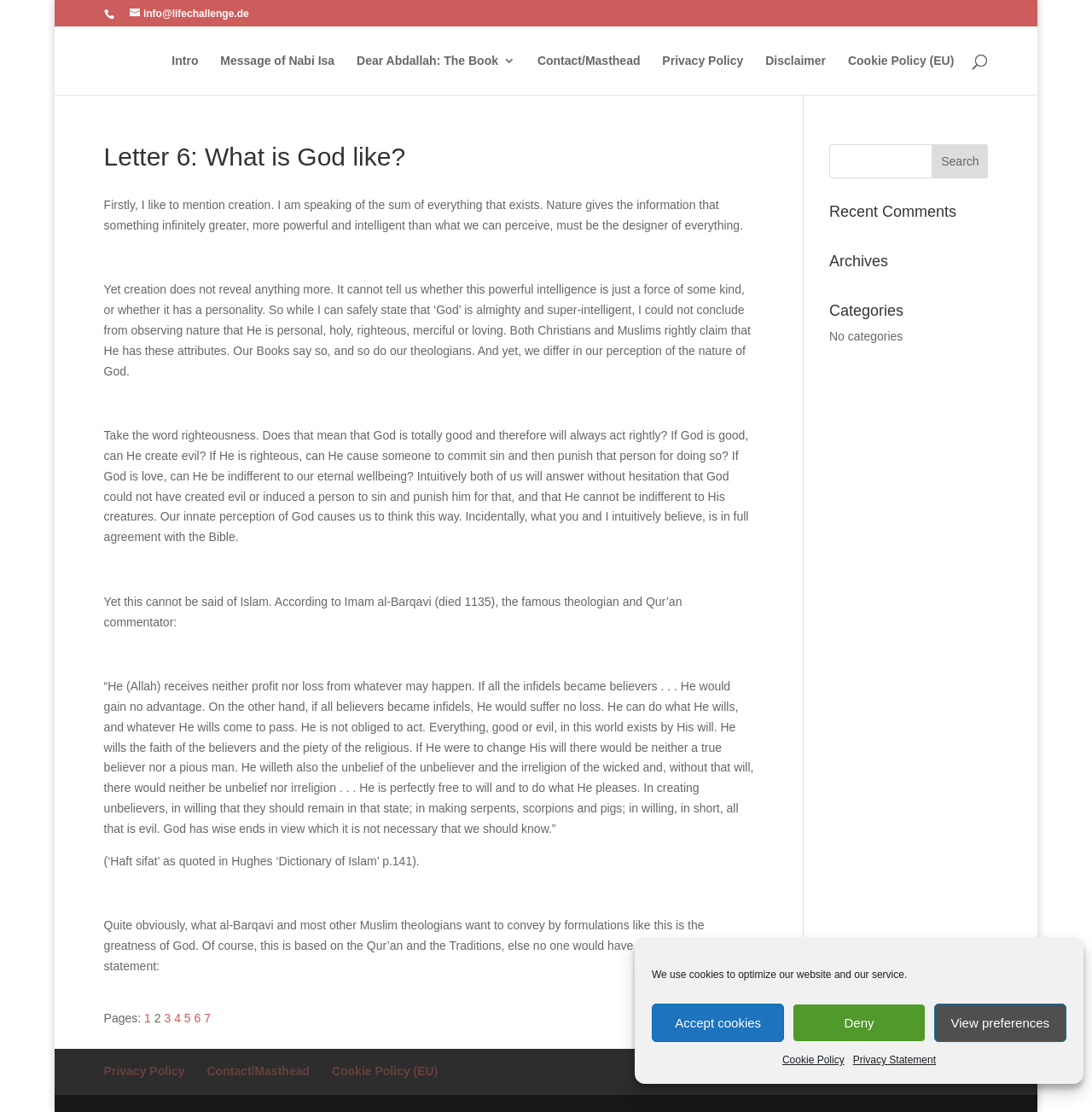What is the topic of the article?
Look at the screenshot and give a one-word or phrase answer.

God's nature